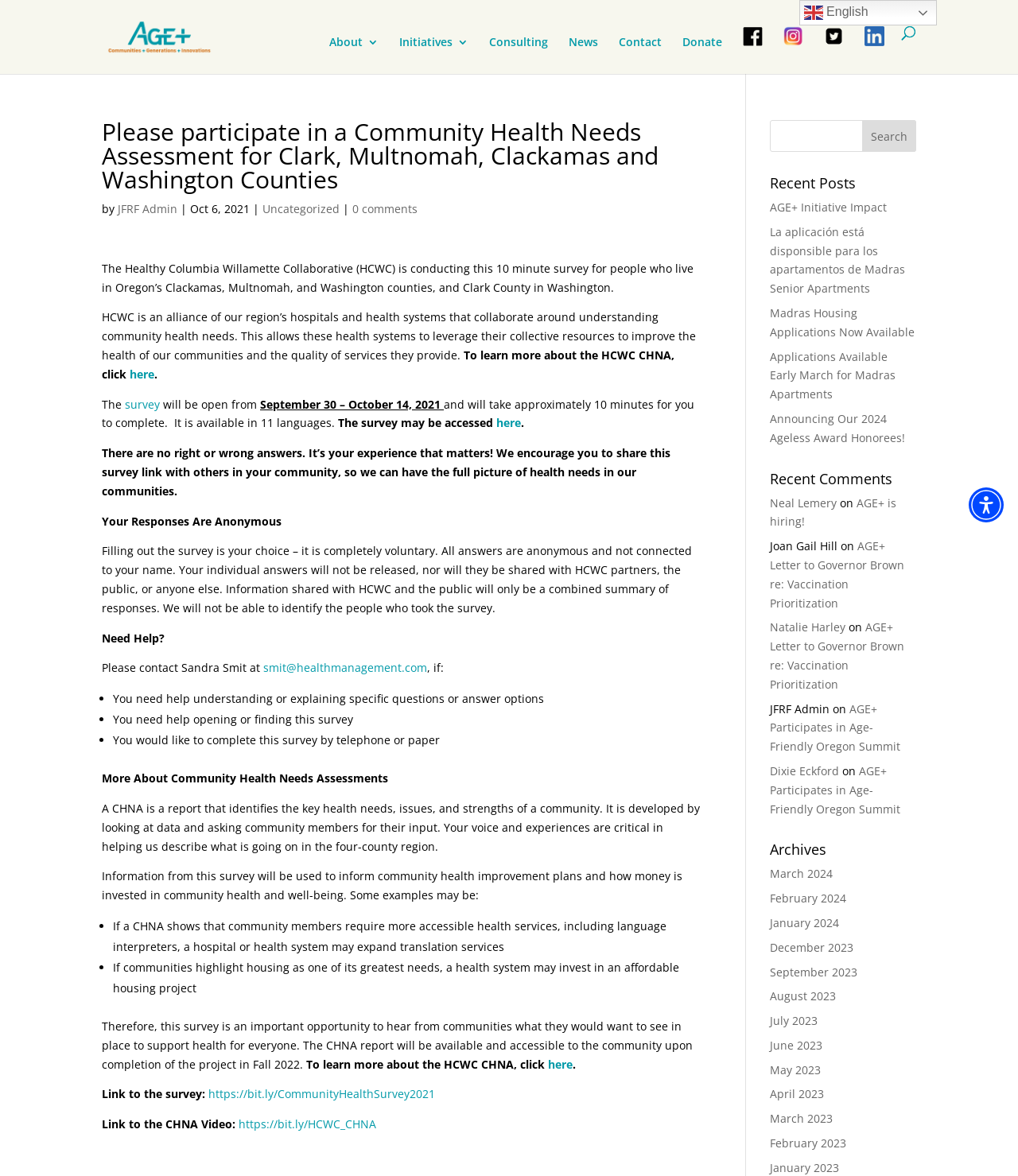Locate the bounding box coordinates of the clickable region necessary to complete the following instruction: "Learn more about the HCWC CHNA". Provide the coordinates in the format of four float numbers between 0 and 1, i.e., [left, top, right, bottom].

[0.538, 0.898, 0.562, 0.911]